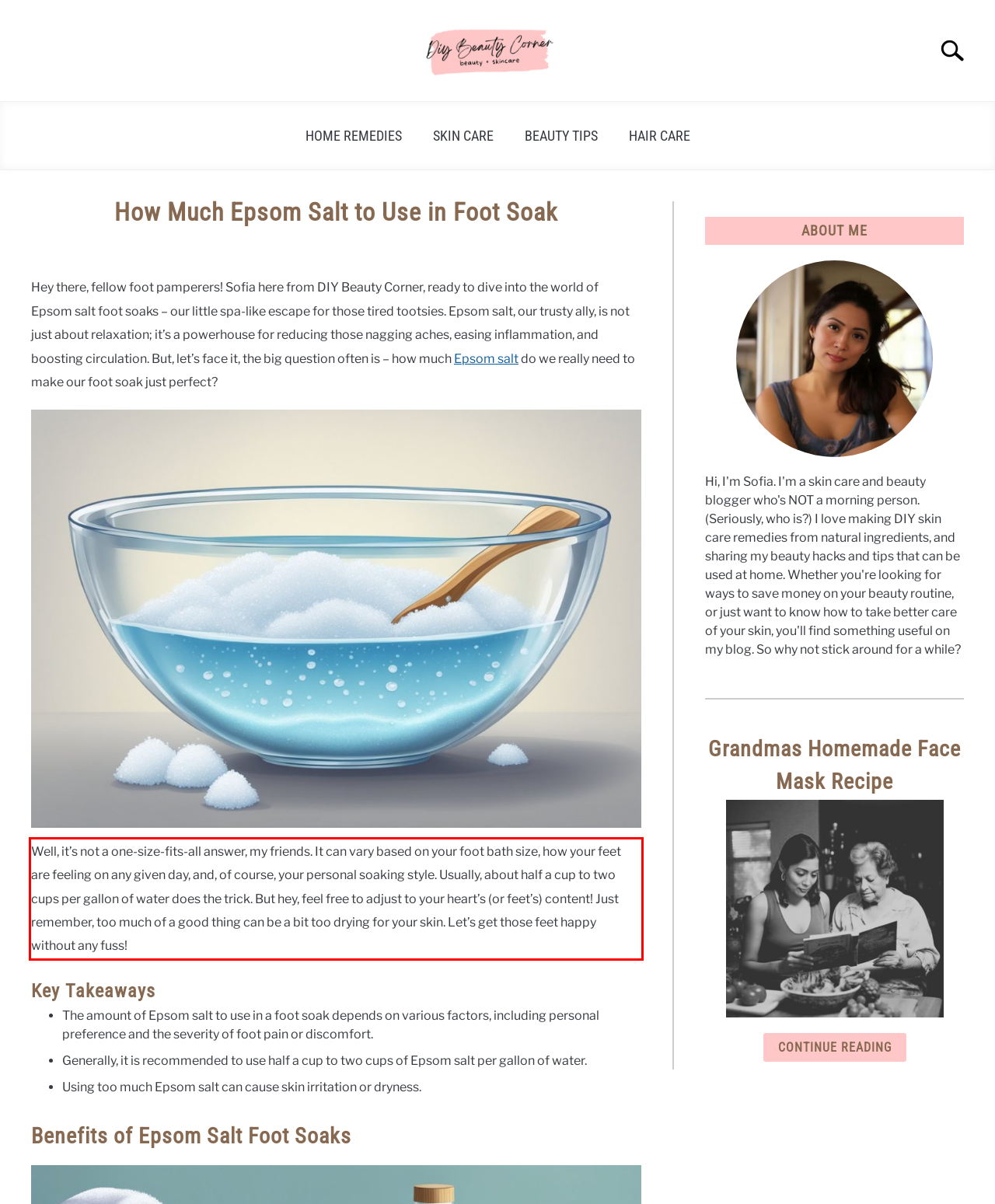Analyze the screenshot of a webpage where a red rectangle is bounding a UI element. Extract and generate the text content within this red bounding box.

Well, it’s not a one-size-fits-all answer, my friends. It can vary based on your foot bath size, how your feet are feeling on any given day, and, of course, your personal soaking style. Usually, about half a cup to two cups per gallon of water does the trick. But hey, feel free to adjust to your heart’s (or feet’s) content! Just remember, too much of a good thing can be a bit too drying for your skin. Let’s get those feet happy without any fuss!